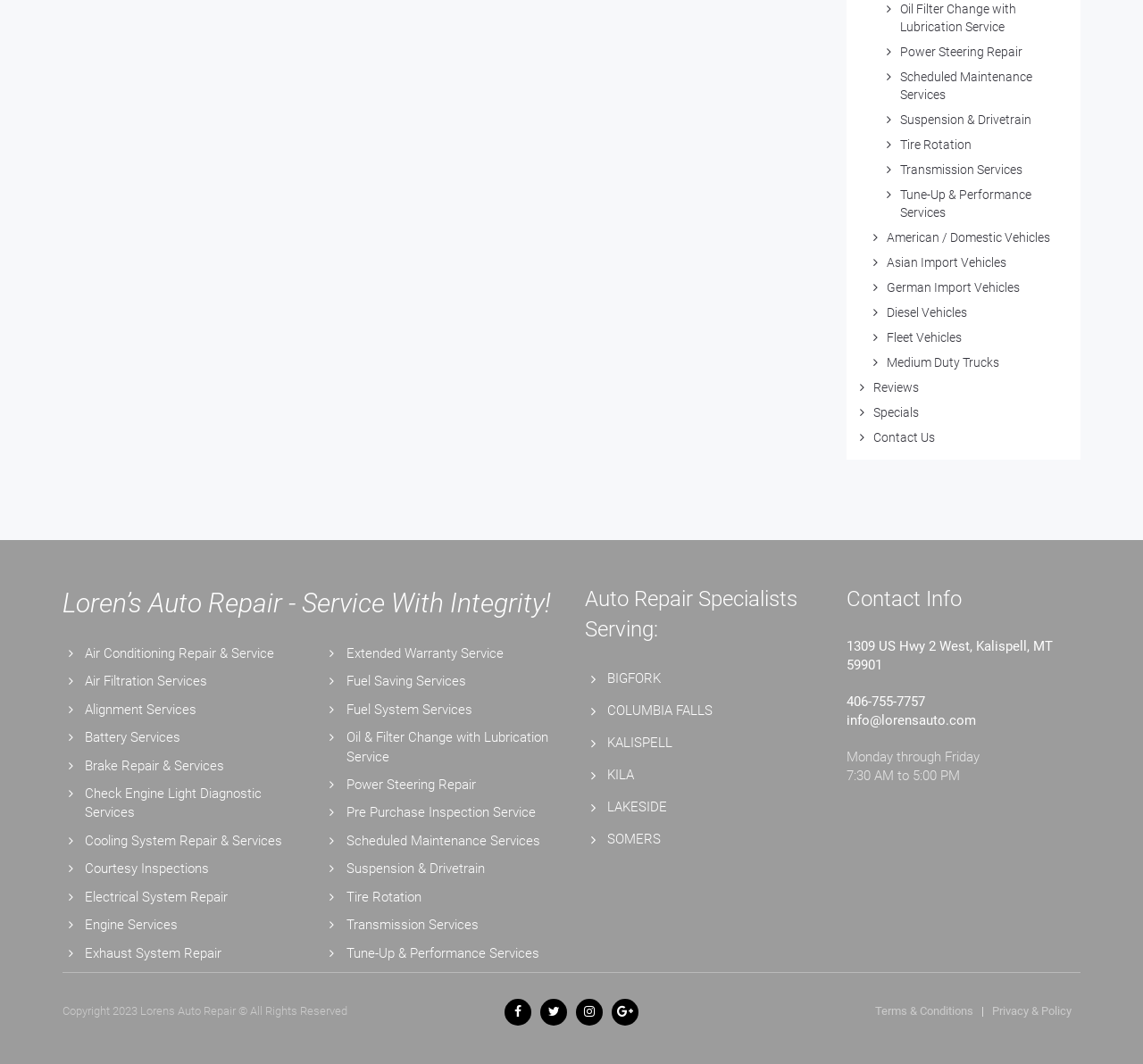Kindly determine the bounding box coordinates for the clickable area to achieve the given instruction: "View Reviews".

[0.764, 0.357, 0.804, 0.371]